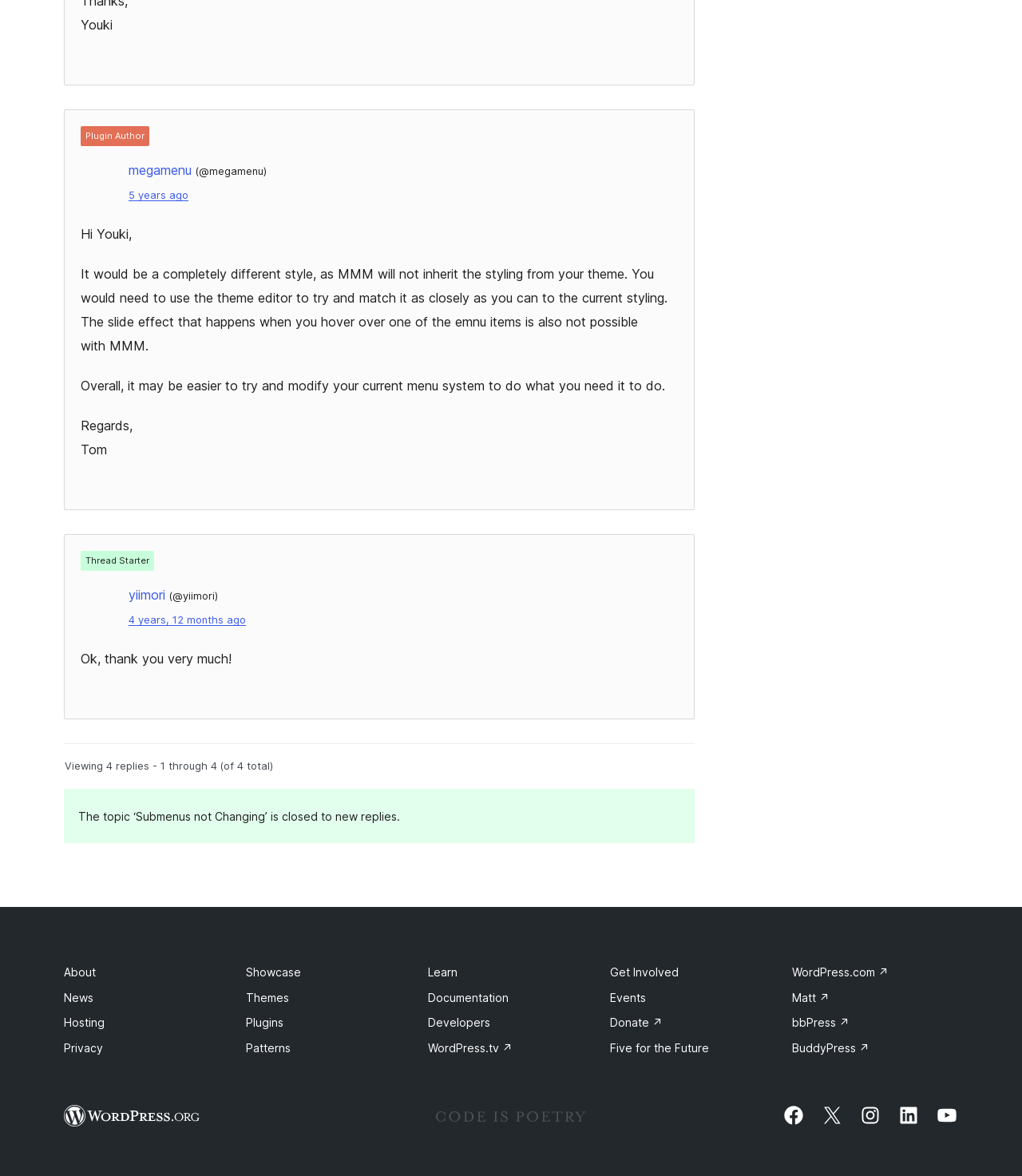Find the bounding box coordinates for the UI element whose description is: "Visit our Instagram account". The coordinates should be four float numbers between 0 and 1, in the format [left, top, right, bottom].

[0.841, 0.939, 0.862, 0.958]